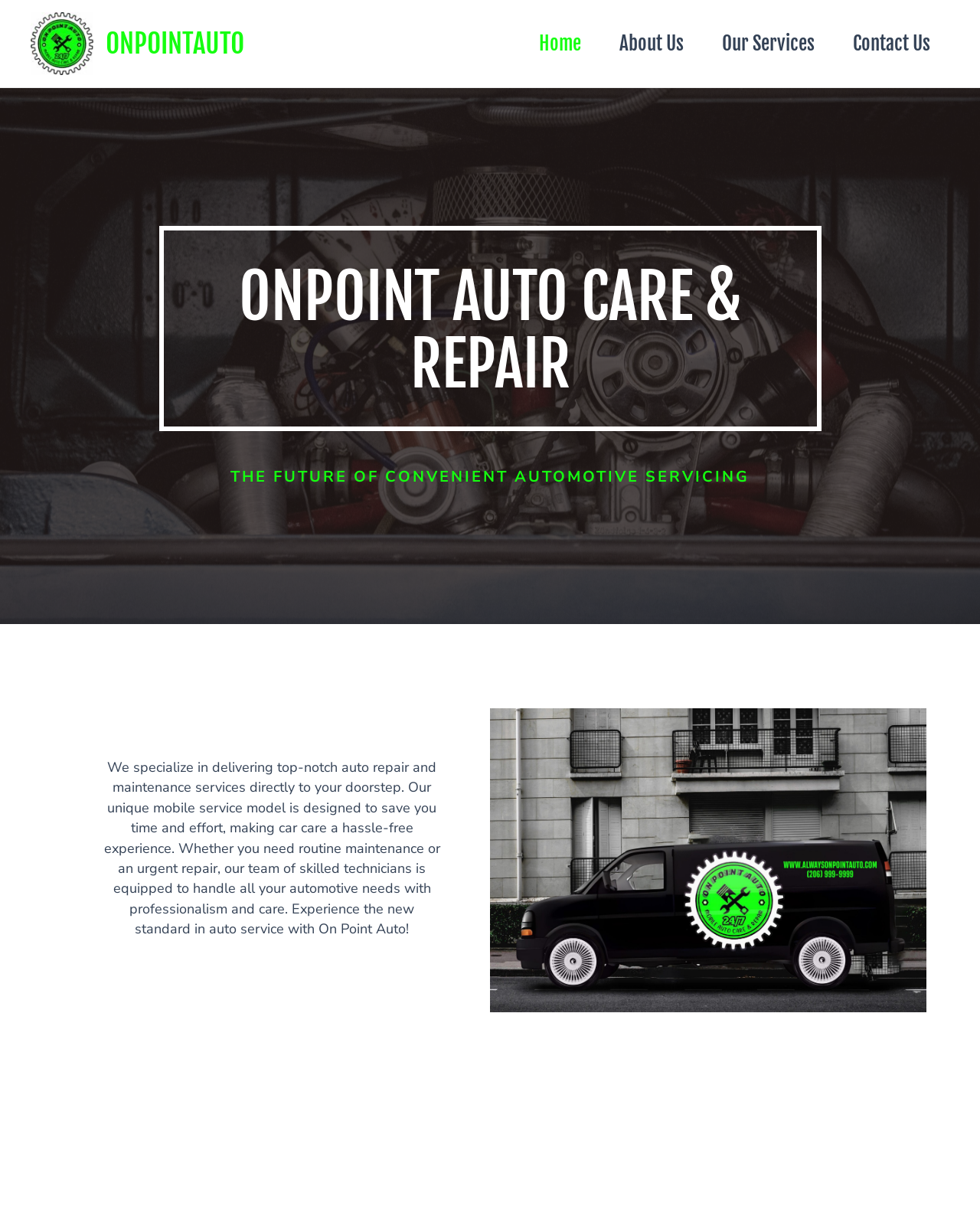How does On Point Auto provide its services?
Answer the question with a detailed and thorough explanation.

According to the webpage, On Point Auto's unique mobile service model is designed to save customers time and effort, which suggests that they provide their services through a mobile service model.